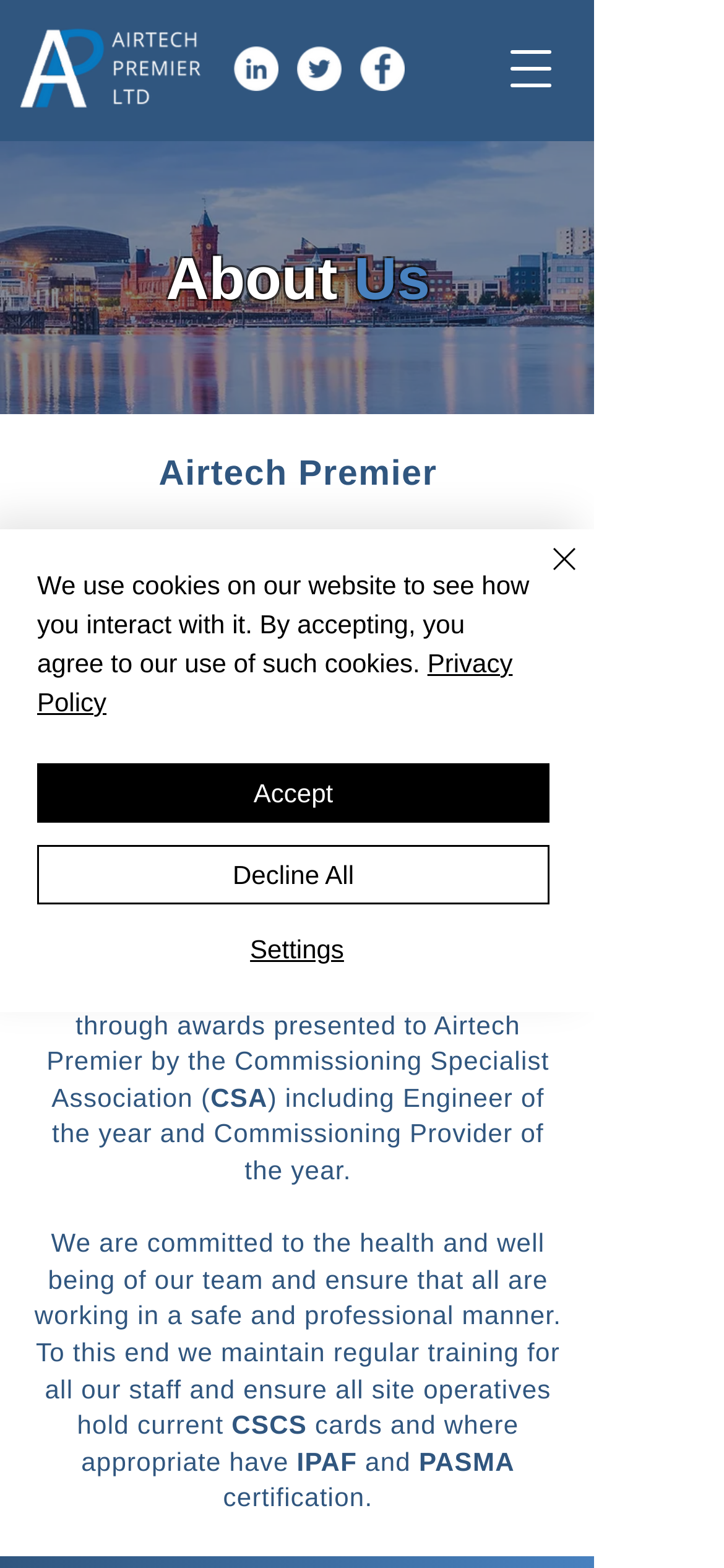Find the bounding box coordinates of the element I should click to carry out the following instruction: "Open navigation menu".

[0.669, 0.014, 0.797, 0.073]